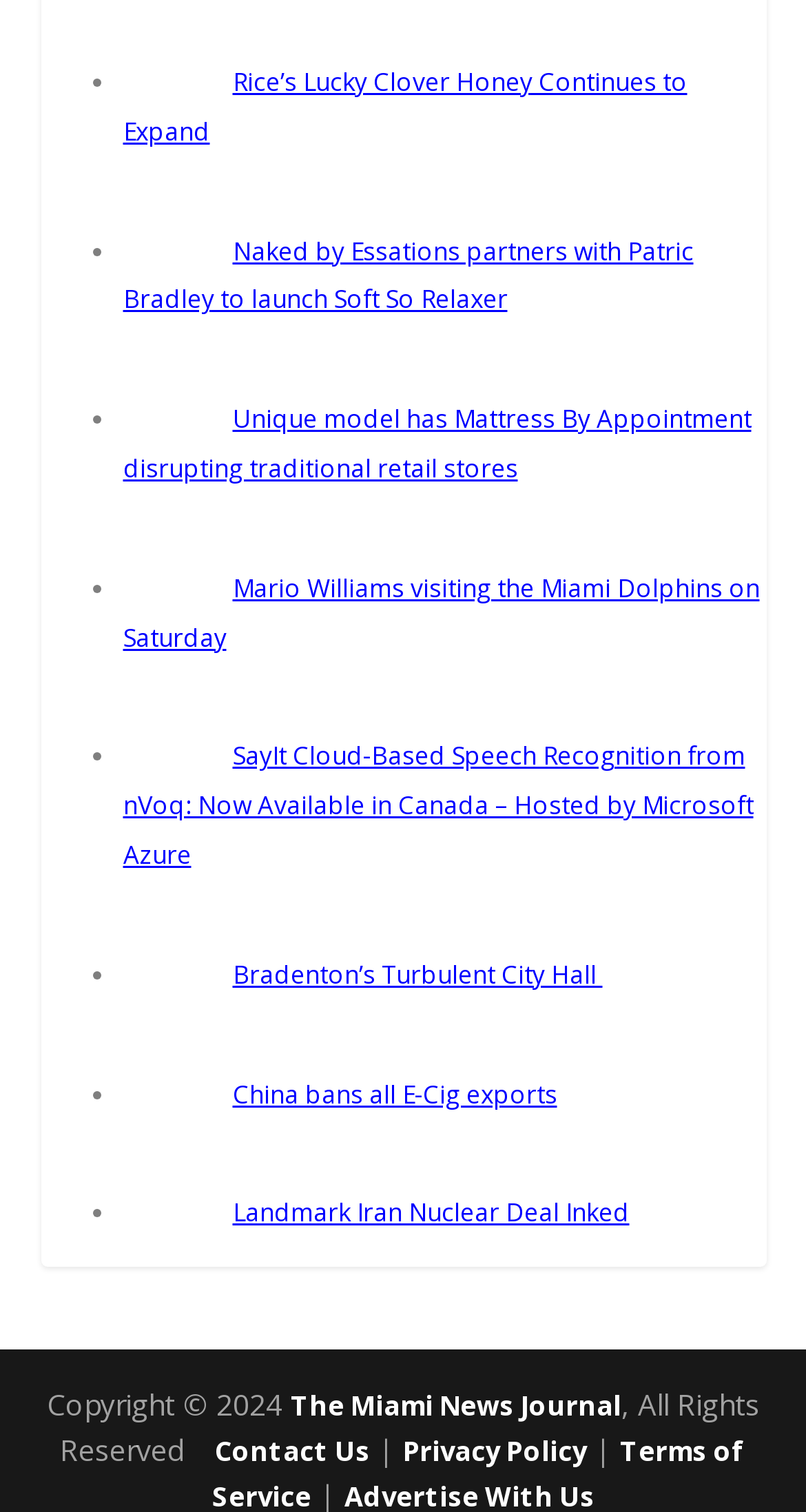Find the bounding box coordinates of the element I should click to carry out the following instruction: "Check out SayIt Cloud-Based Speech Recognition from nVoq".

[0.153, 0.489, 0.935, 0.577]